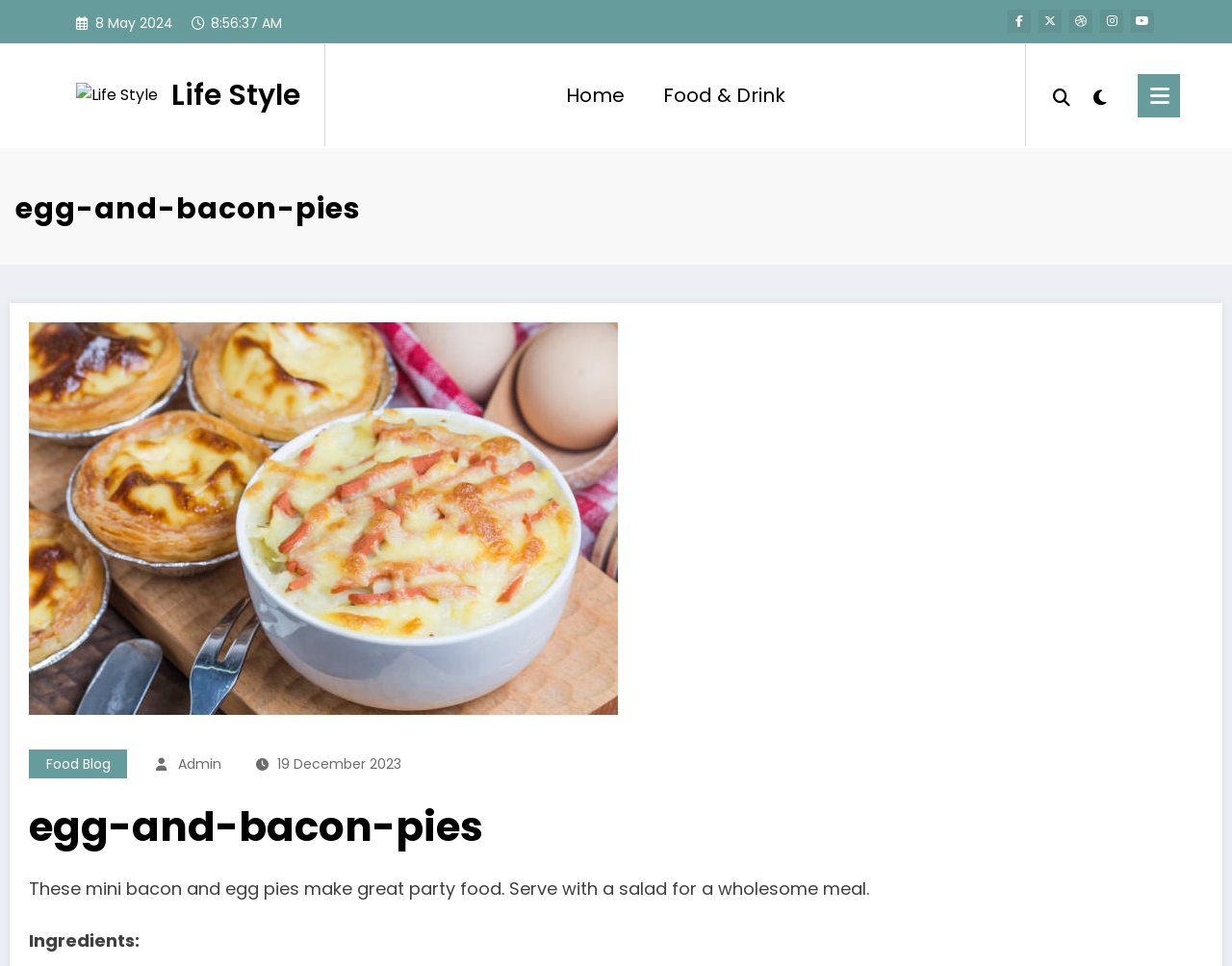What is the category of the webpage?
Please give a detailed and thorough answer to the question, covering all relevant points.

I determined the category of the webpage by looking at the heading elements, where it says 'Life Style' multiple times, indicating that it is the category of the webpage.